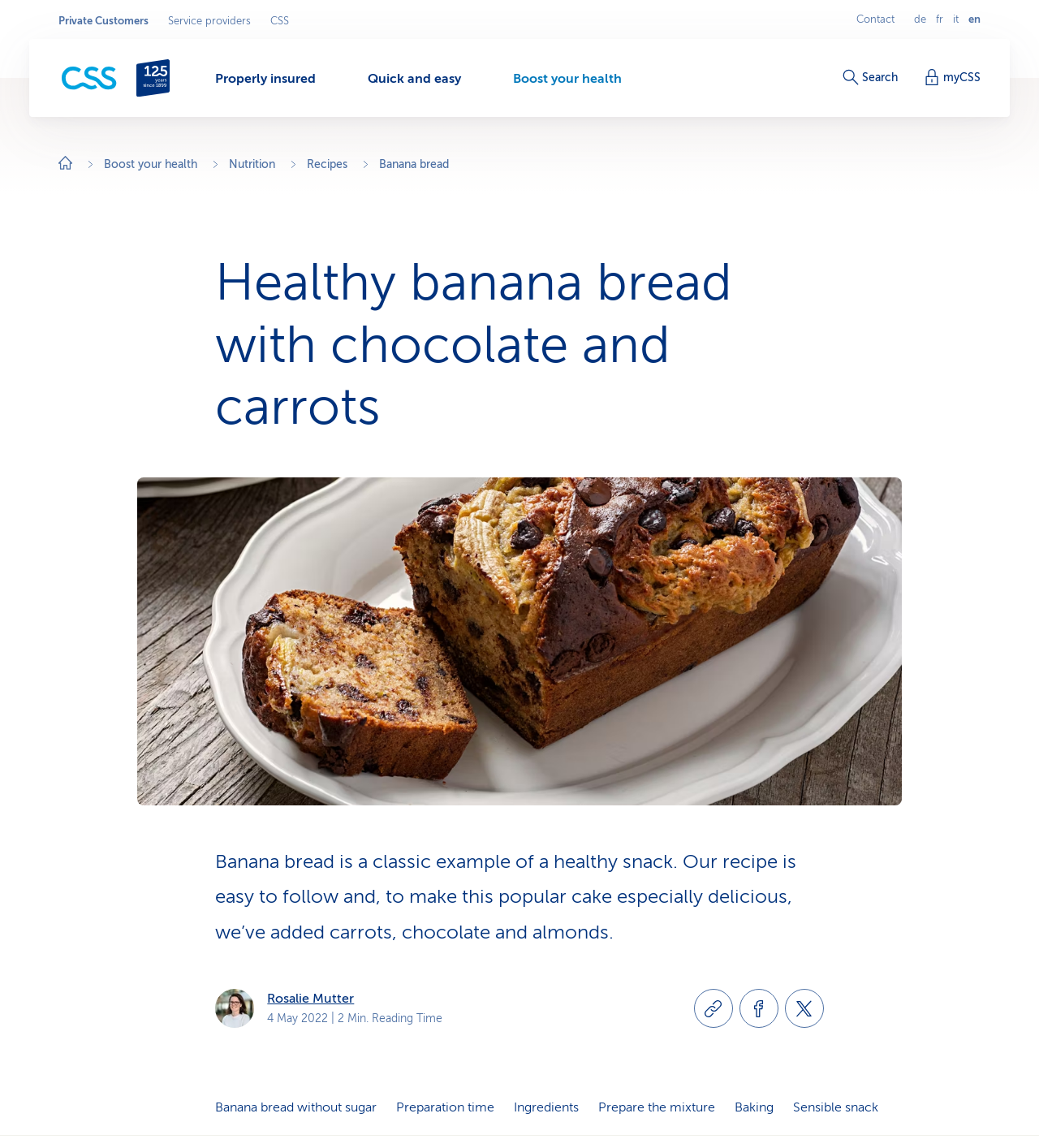Based on the image, please respond to the question with as much detail as possible:
What is the author of the recipe?

The author of the recipe is mentioned below the image of the banana bread, and it is Rosalie Mutter.